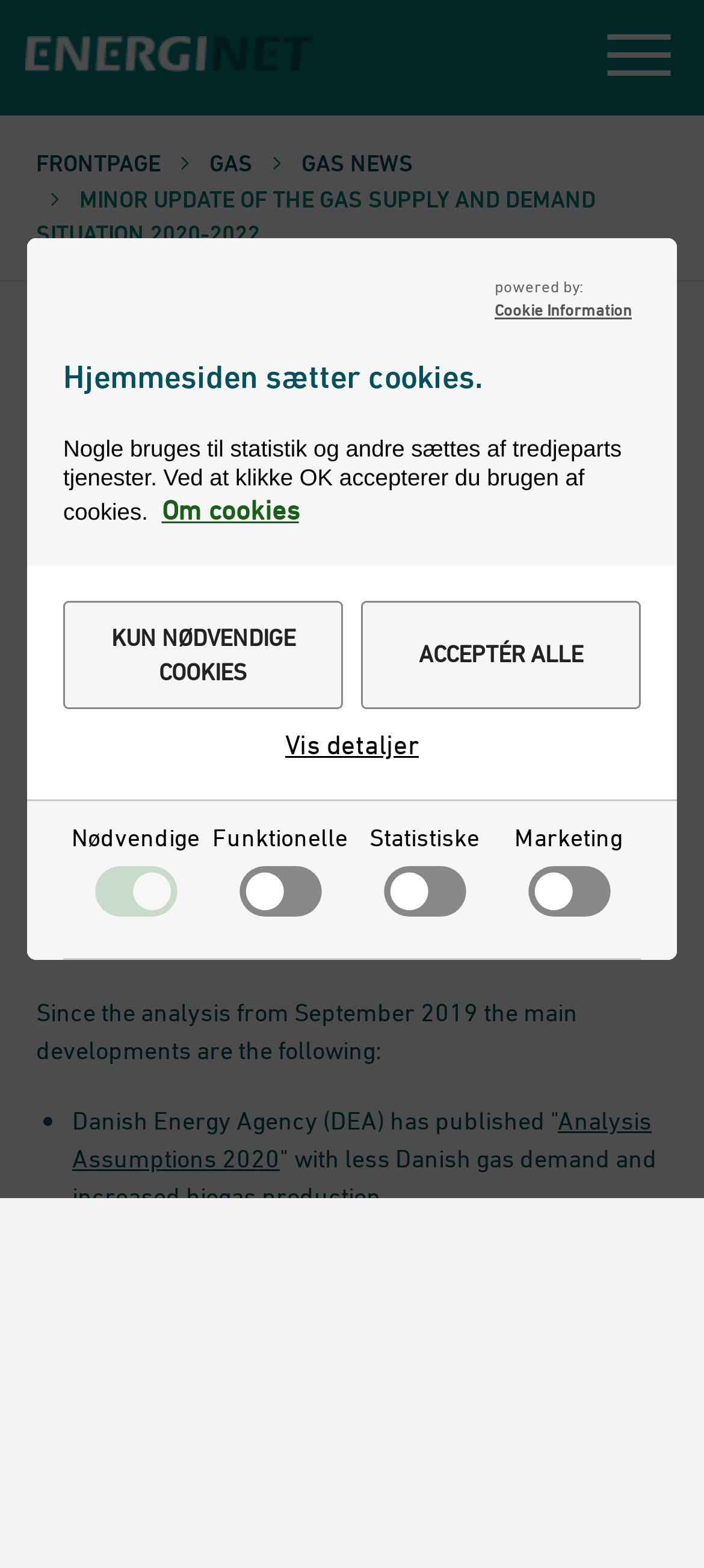Locate the bounding box coordinates of the item that should be clicked to fulfill the instruction: "Click the 'More' link".

[0.856, 0.021, 0.946, 0.056]